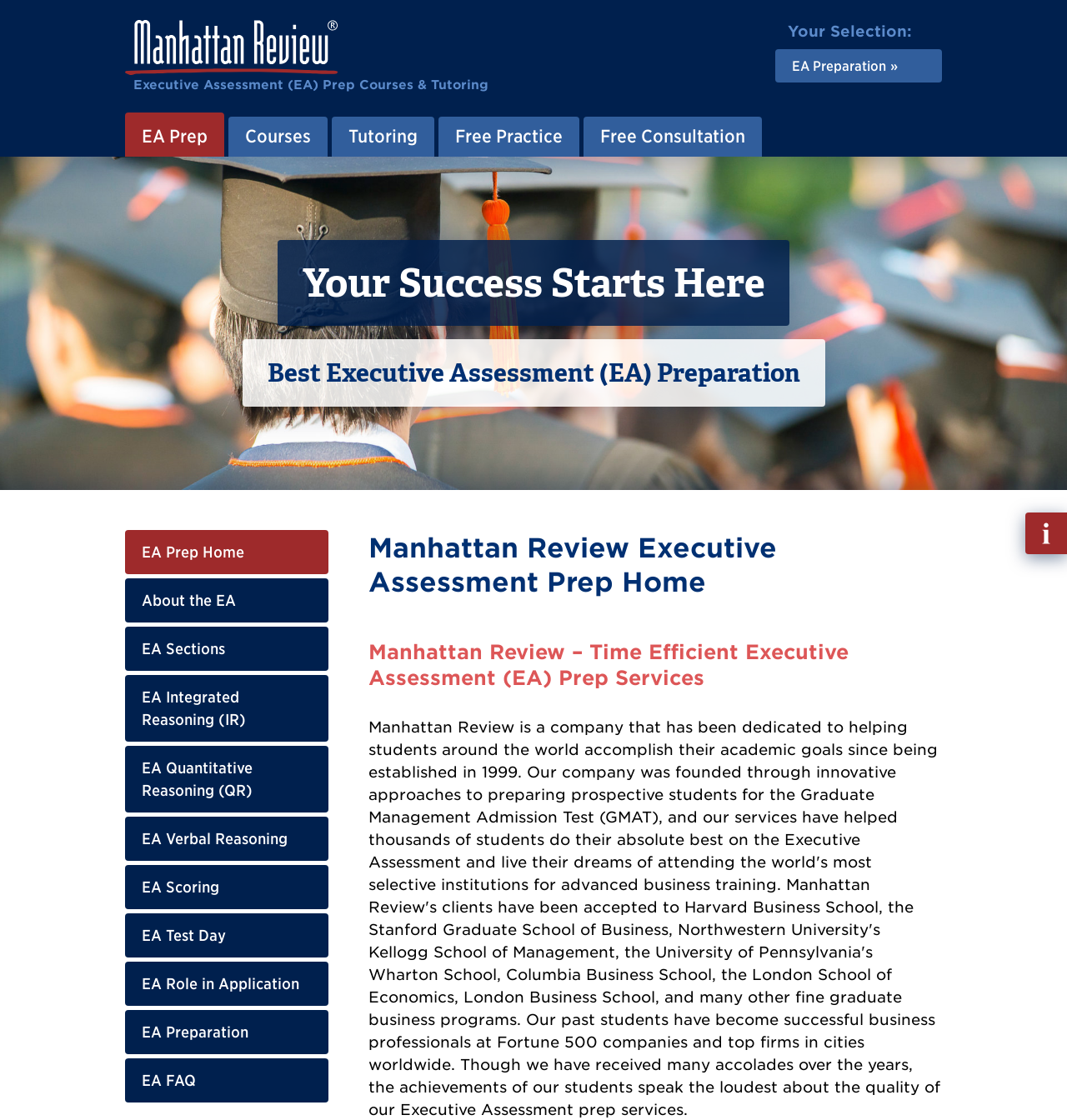Provide the bounding box coordinates for the area that should be clicked to complete the instruction: "Fill out the info request".

[0.961, 0.458, 1.0, 0.495]